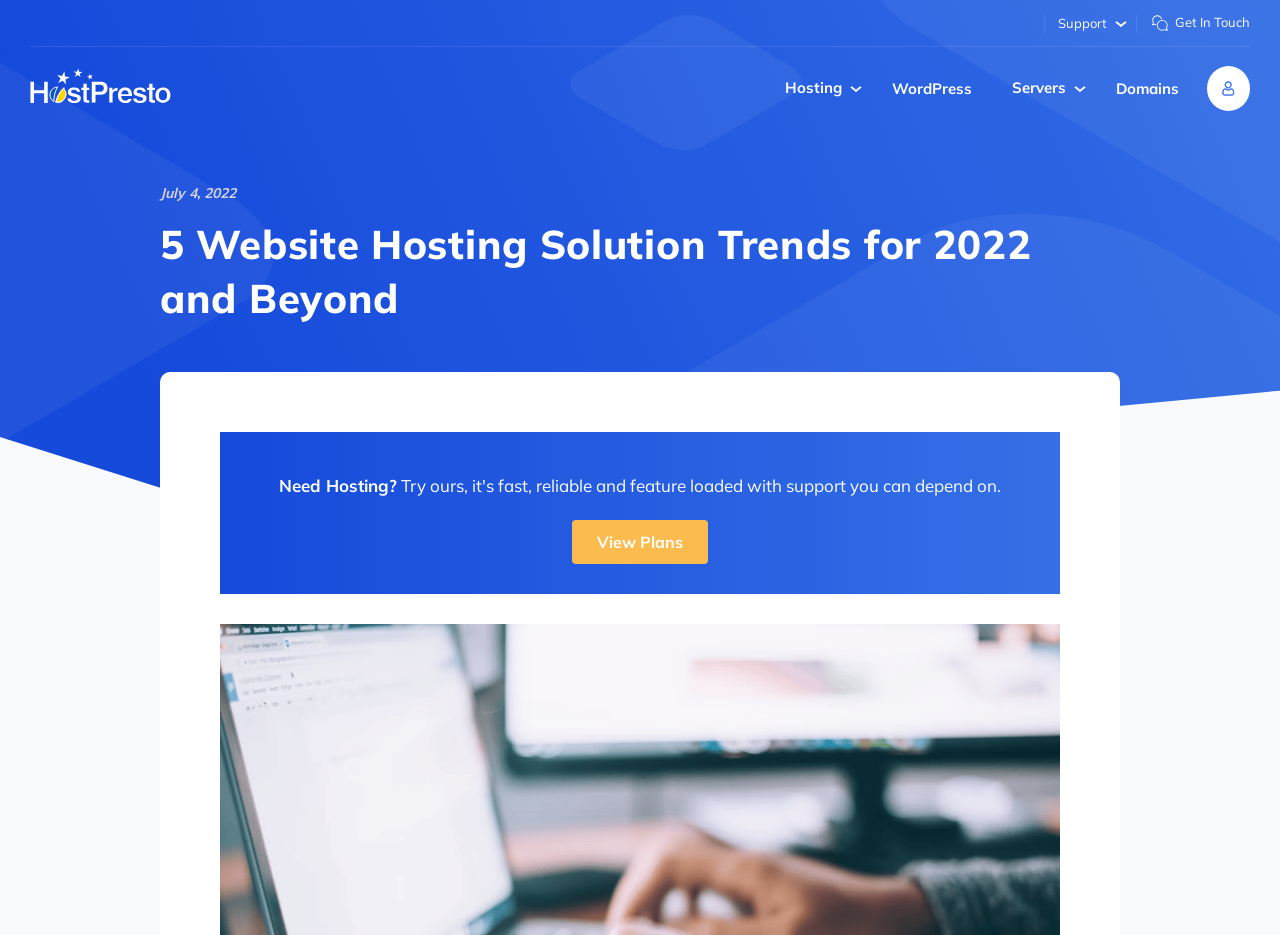Provide the bounding box coordinates for the specified HTML element described in this description: "View Plans". The coordinates should be four float numbers ranging from 0 to 1, in the format [left, top, right, bottom].

[0.447, 0.556, 0.553, 0.603]